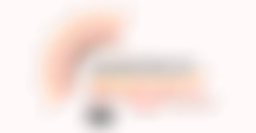Respond concisely with one word or phrase to the following query:
What type of planning does the company provide guidance on?

Long-term care planning